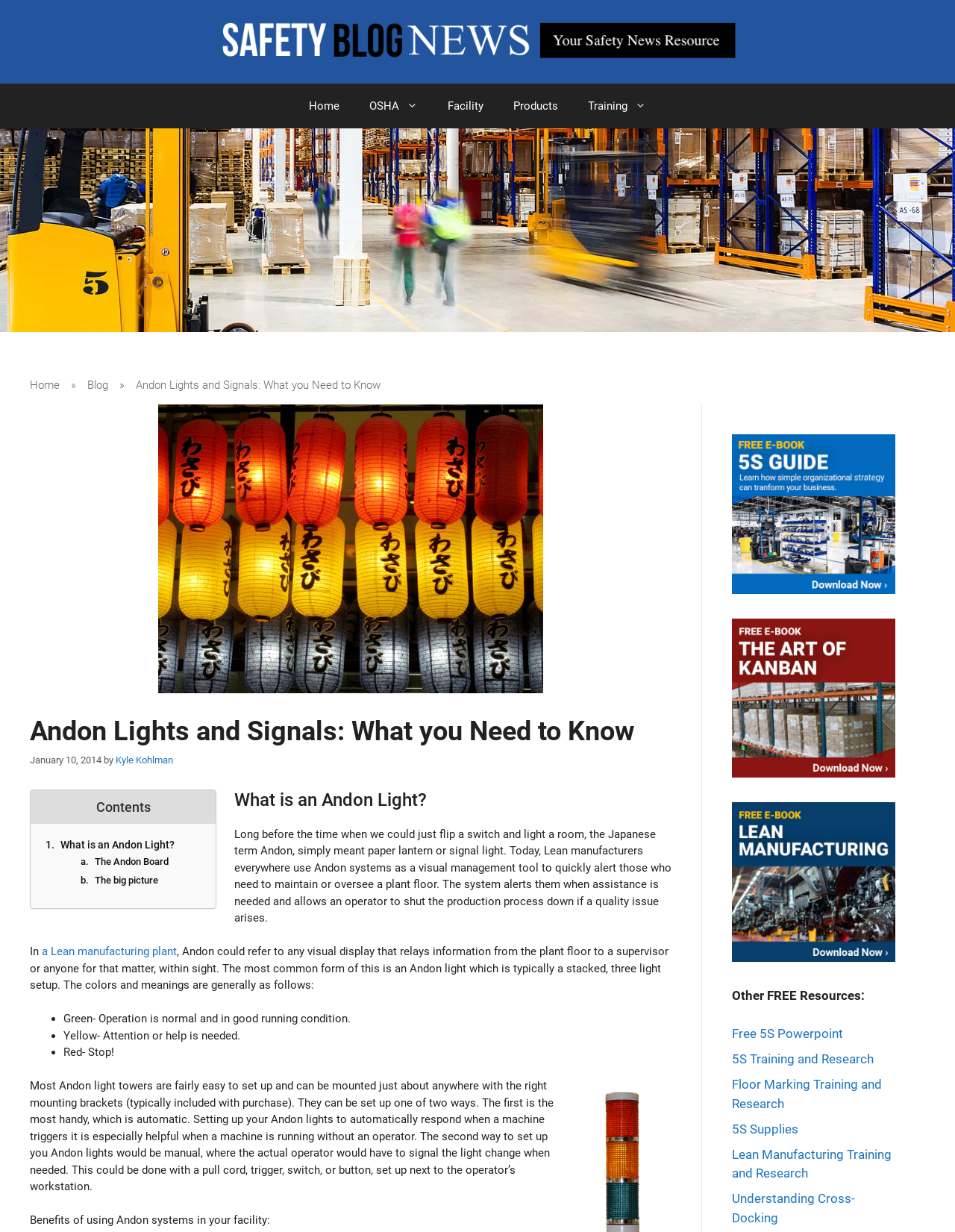Respond to the question with just a single word or phrase: 
How many links are there in the 'Other FREE Resources' section?

5